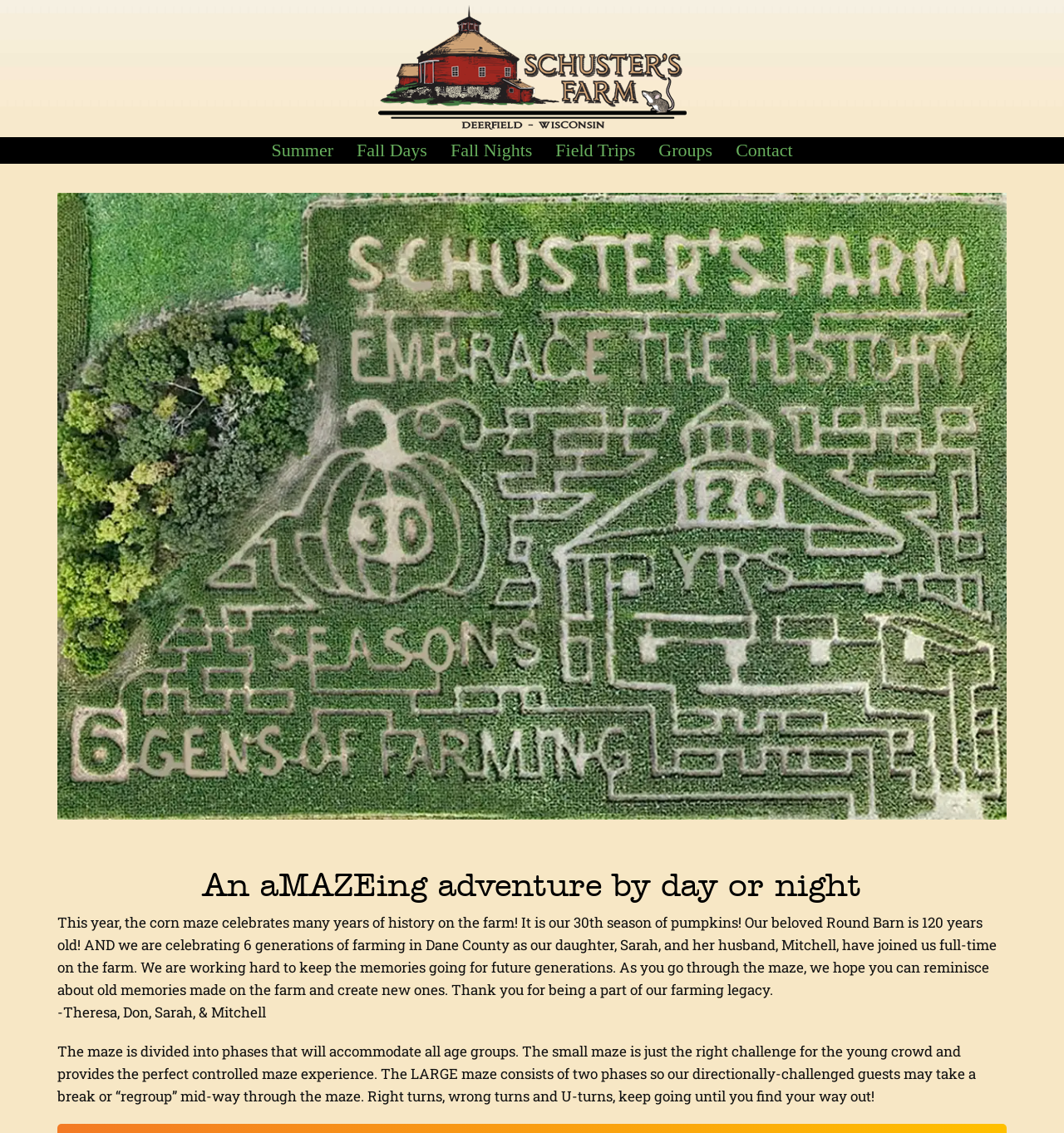Provide the bounding box coordinates of the section that needs to be clicked to accomplish the following instruction: "view the corn maze information."

[0.054, 0.764, 0.946, 0.797]